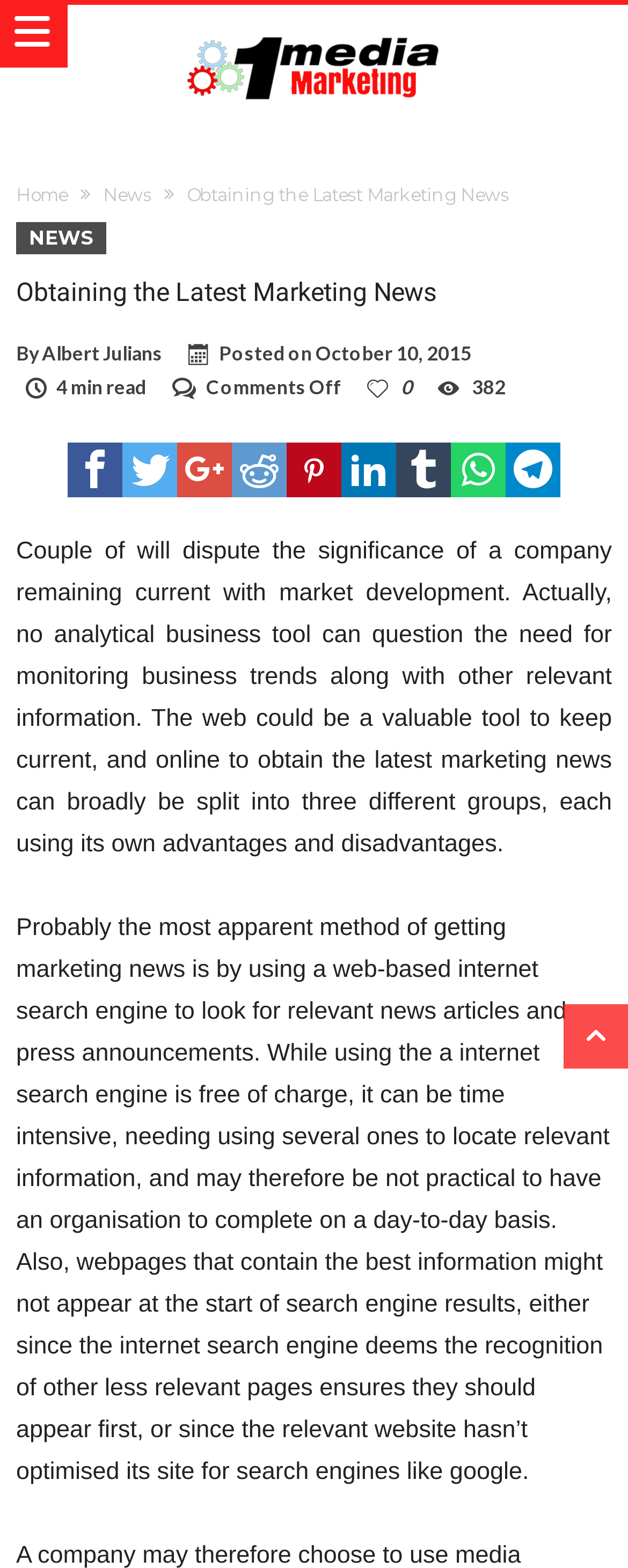Based on the description "Home", find the bounding box of the specified UI element.

[0.026, 0.117, 0.108, 0.131]